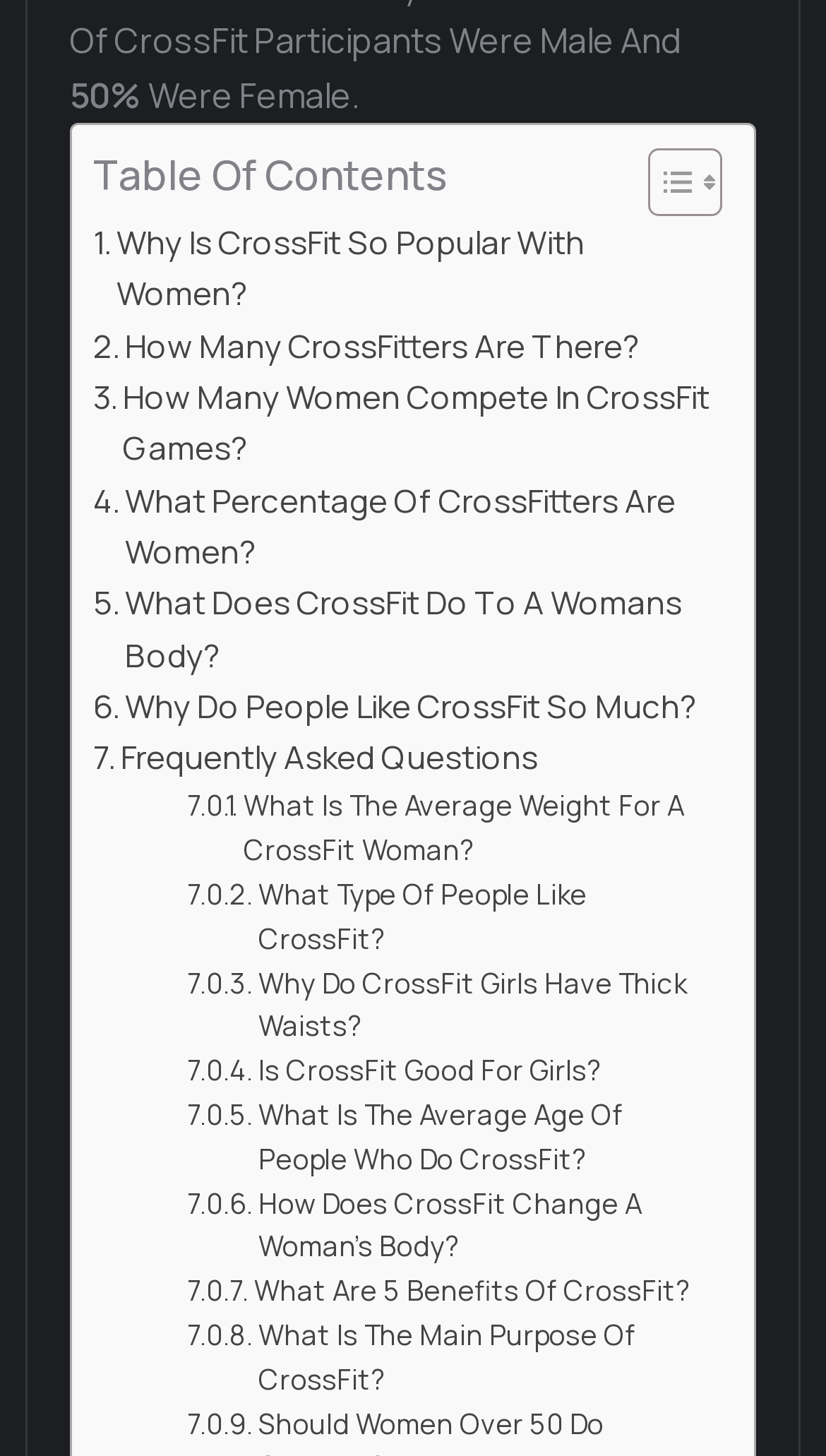How many images are there on this webpage?
Look at the screenshot and give a one-word or phrase answer.

2